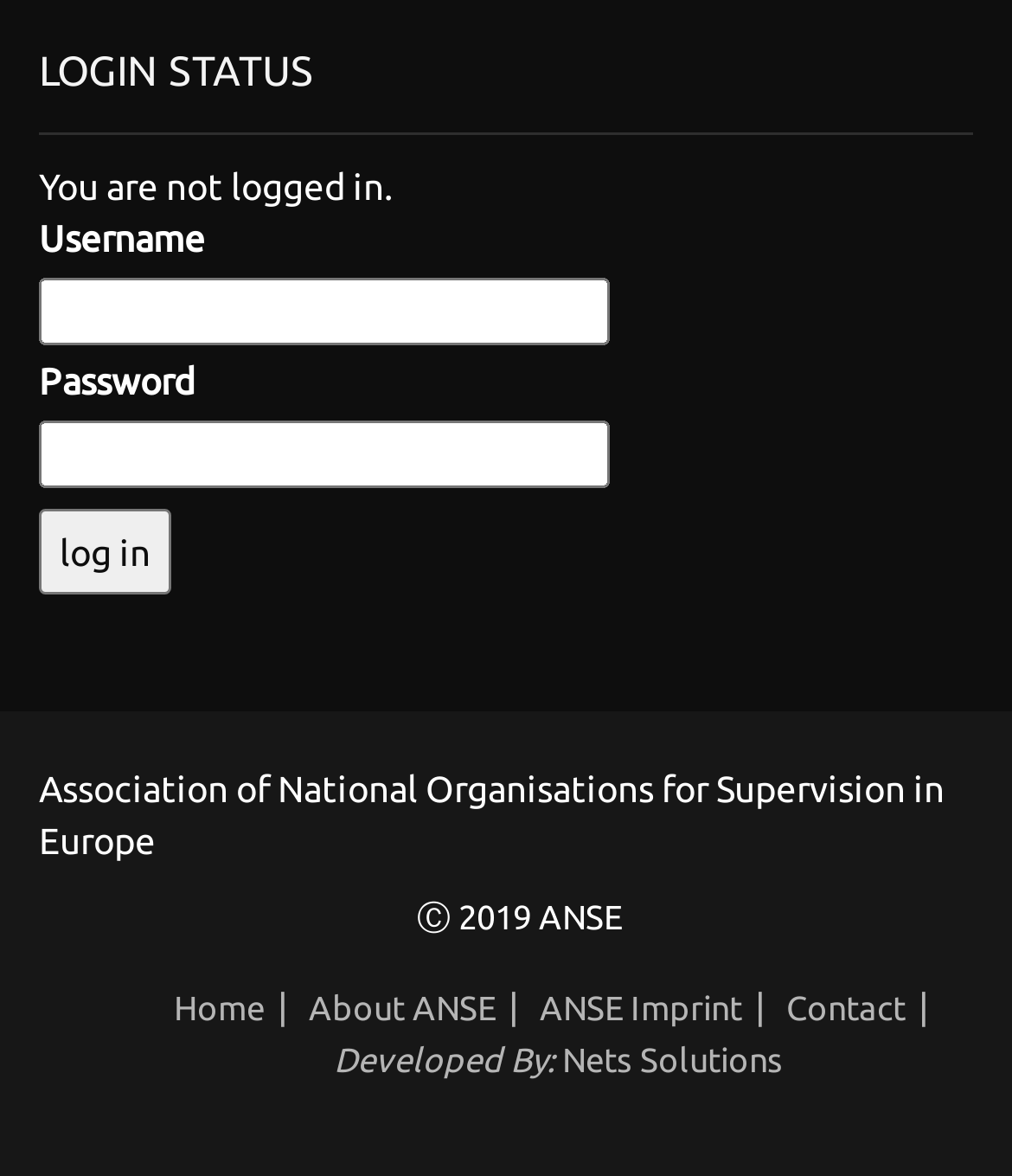What is the copyright year of this webpage?
Look at the screenshot and respond with a single word or phrase.

2019